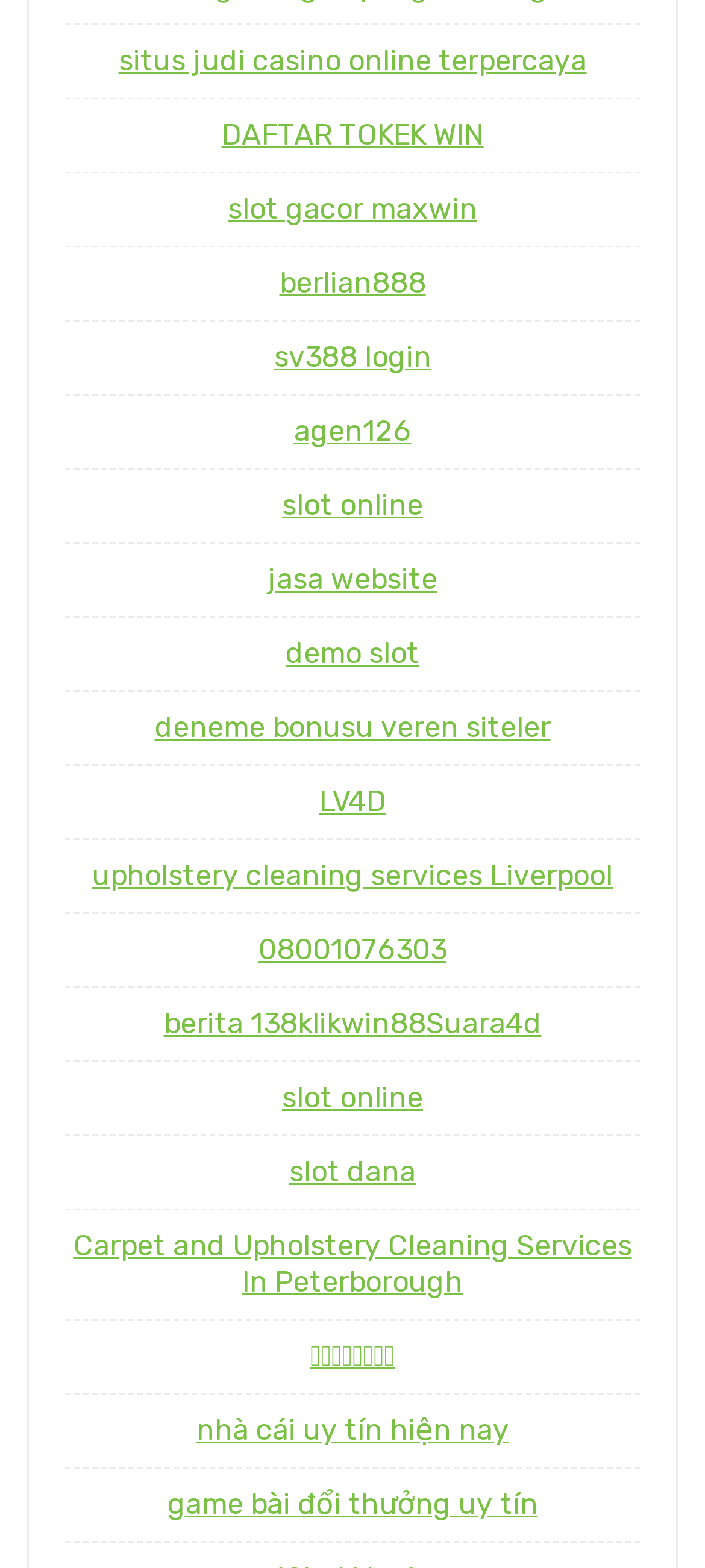Please provide the bounding box coordinates for the element that needs to be clicked to perform the instruction: "Go to the berlian888 website". The coordinates must consist of four float numbers between 0 and 1, formatted as [left, top, right, bottom].

[0.396, 0.17, 0.604, 0.192]